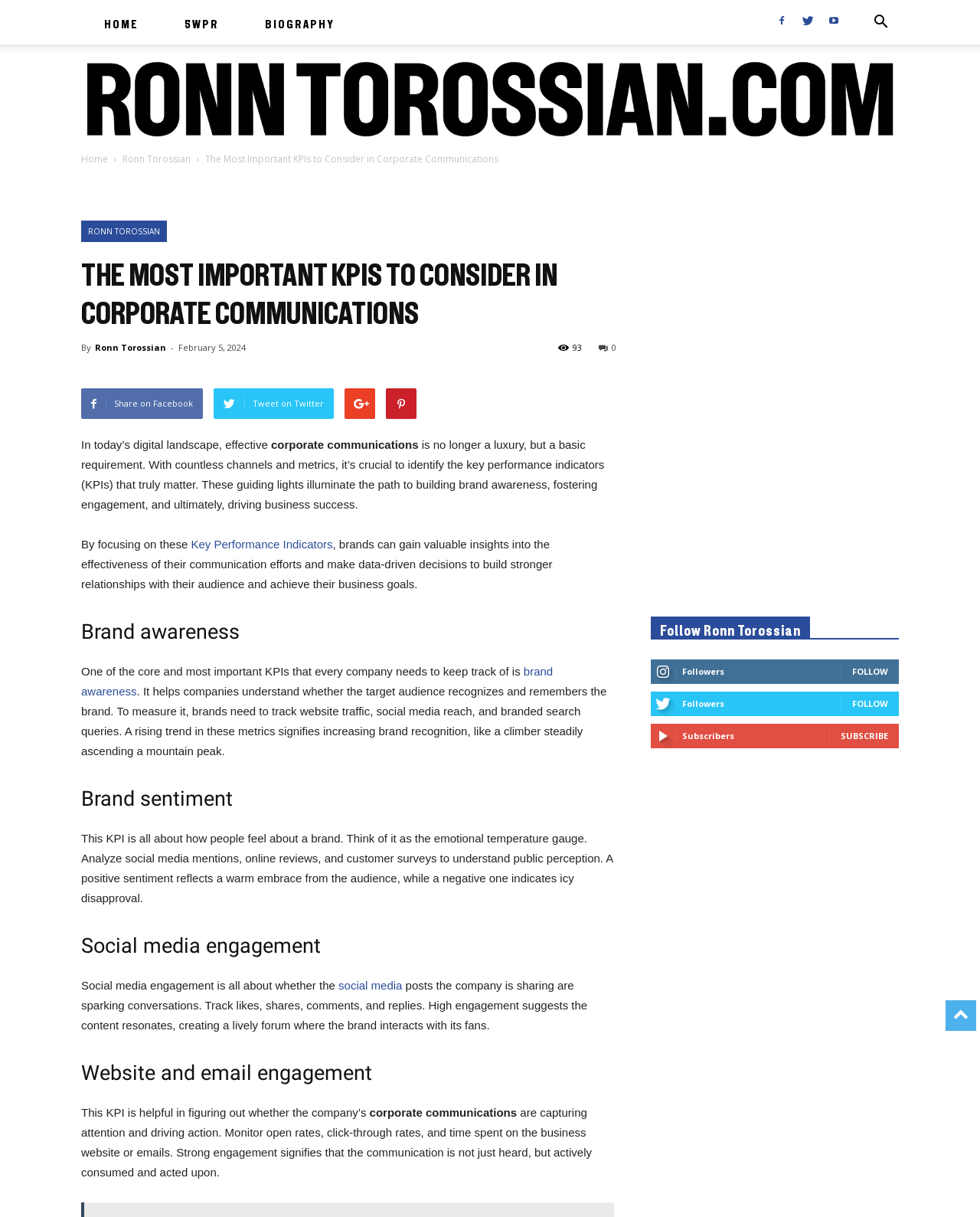Determine the bounding box coordinates for the element that should be clicked to follow this instruction: "Tweet on Twitter". The coordinates should be given as four float numbers between 0 and 1, in the format [left, top, right, bottom].

[0.218, 0.319, 0.341, 0.344]